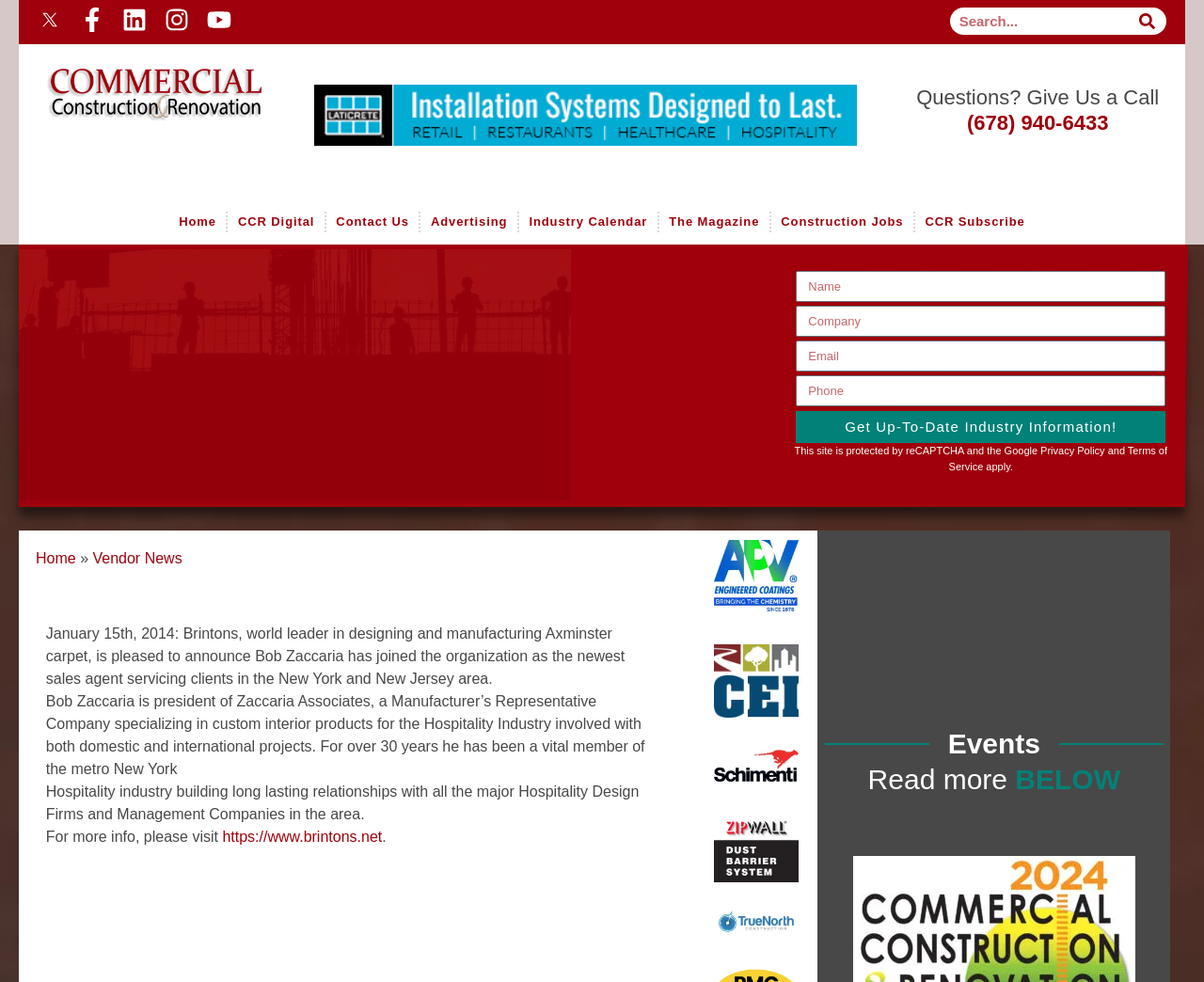Kindly provide the bounding box coordinates of the section you need to click on to fulfill the given instruction: "View 'Christofle Albi 24 pcs Sterling Silver Cutlery Set'".

None